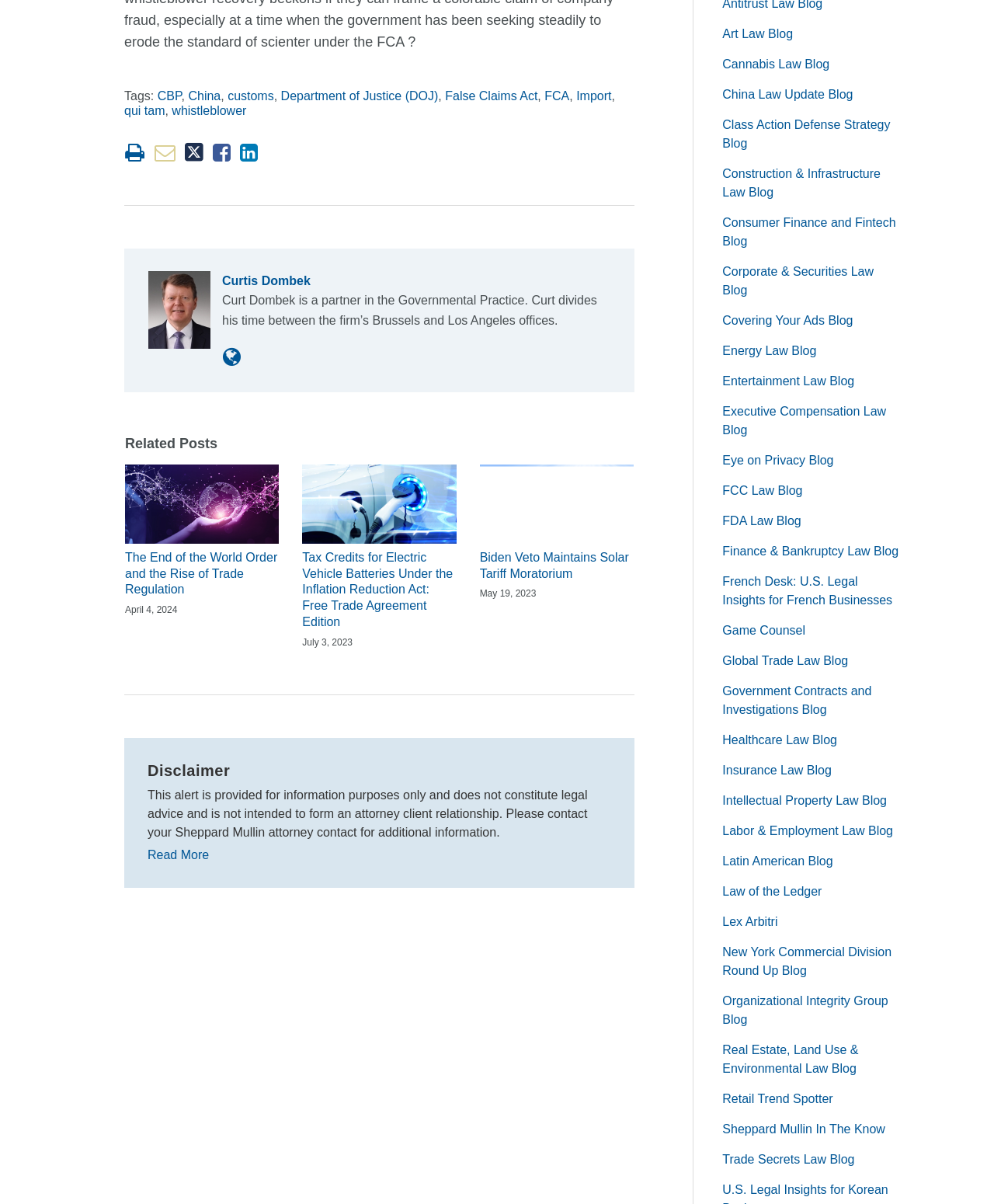What is the profession of Curtis Dombek?
Look at the image and construct a detailed response to the question.

I found the answer by looking at the text description of the element with bounding box coordinates [0.223, 0.244, 0.601, 0.272], which says 'Curt Dombek is a partner in the Governmental Practice.'